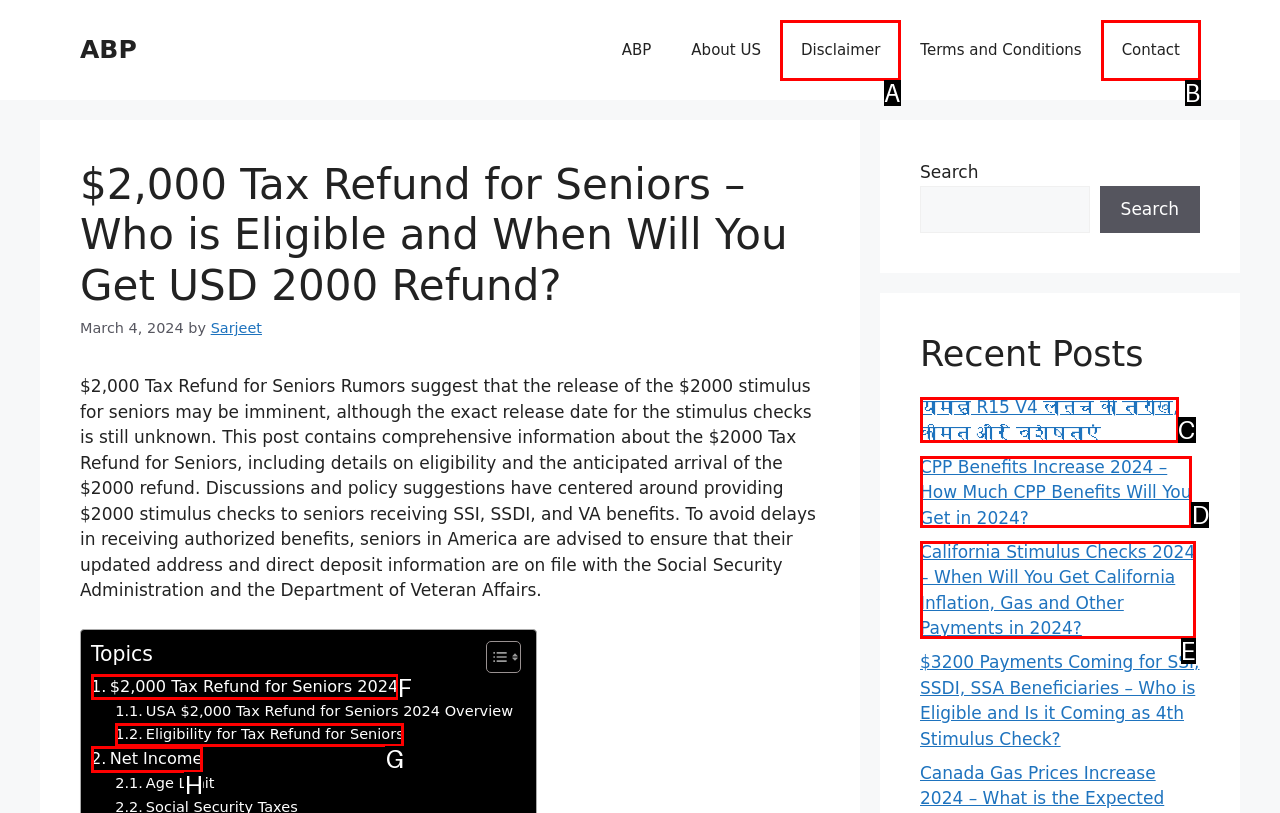Match the description: Net Income to the appropriate HTML element. Respond with the letter of your selected option.

H